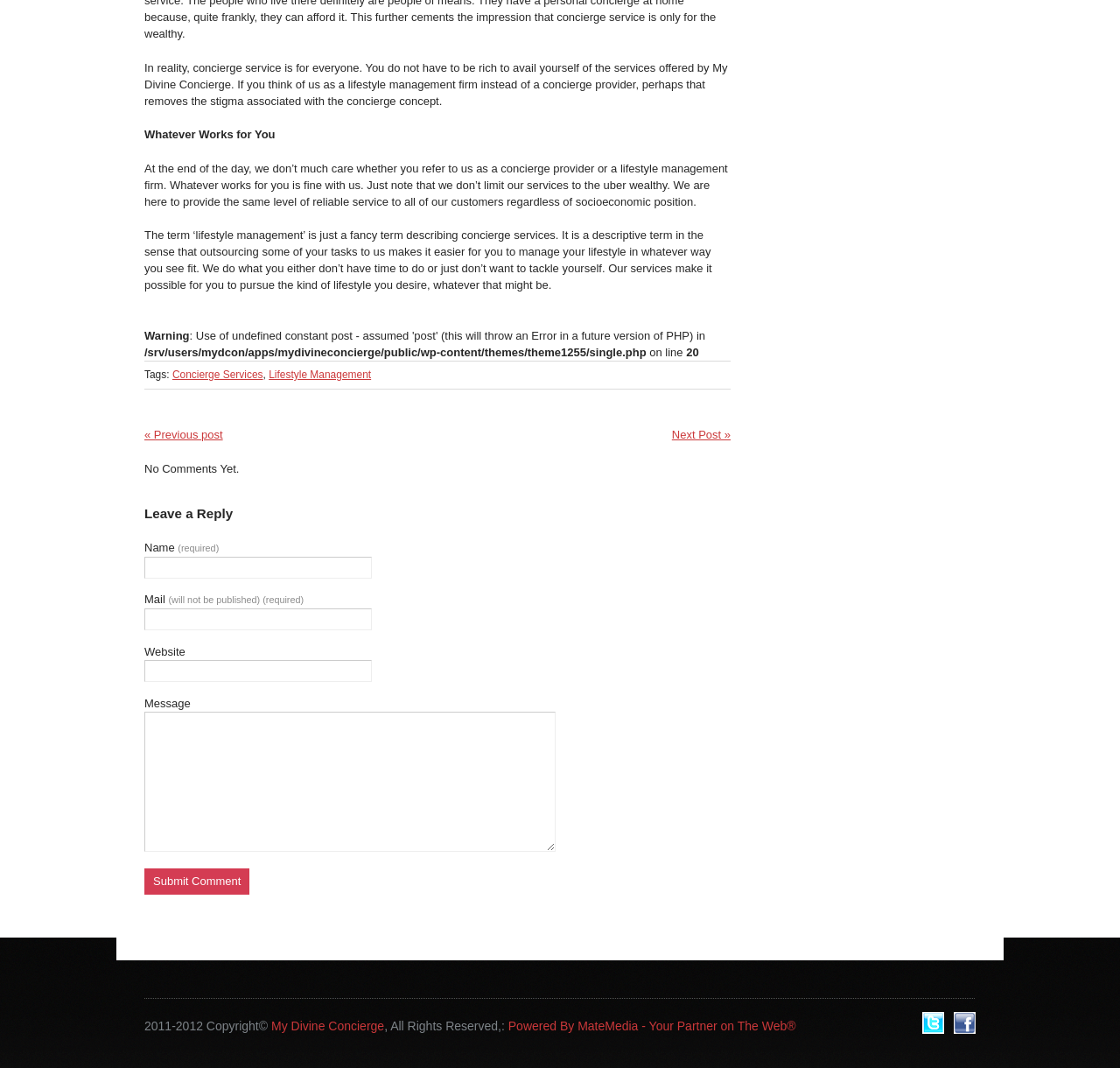Please respond to the question with a concise word or phrase:
What is the purpose of the 'Leave a Reply' section?

To comment on the post